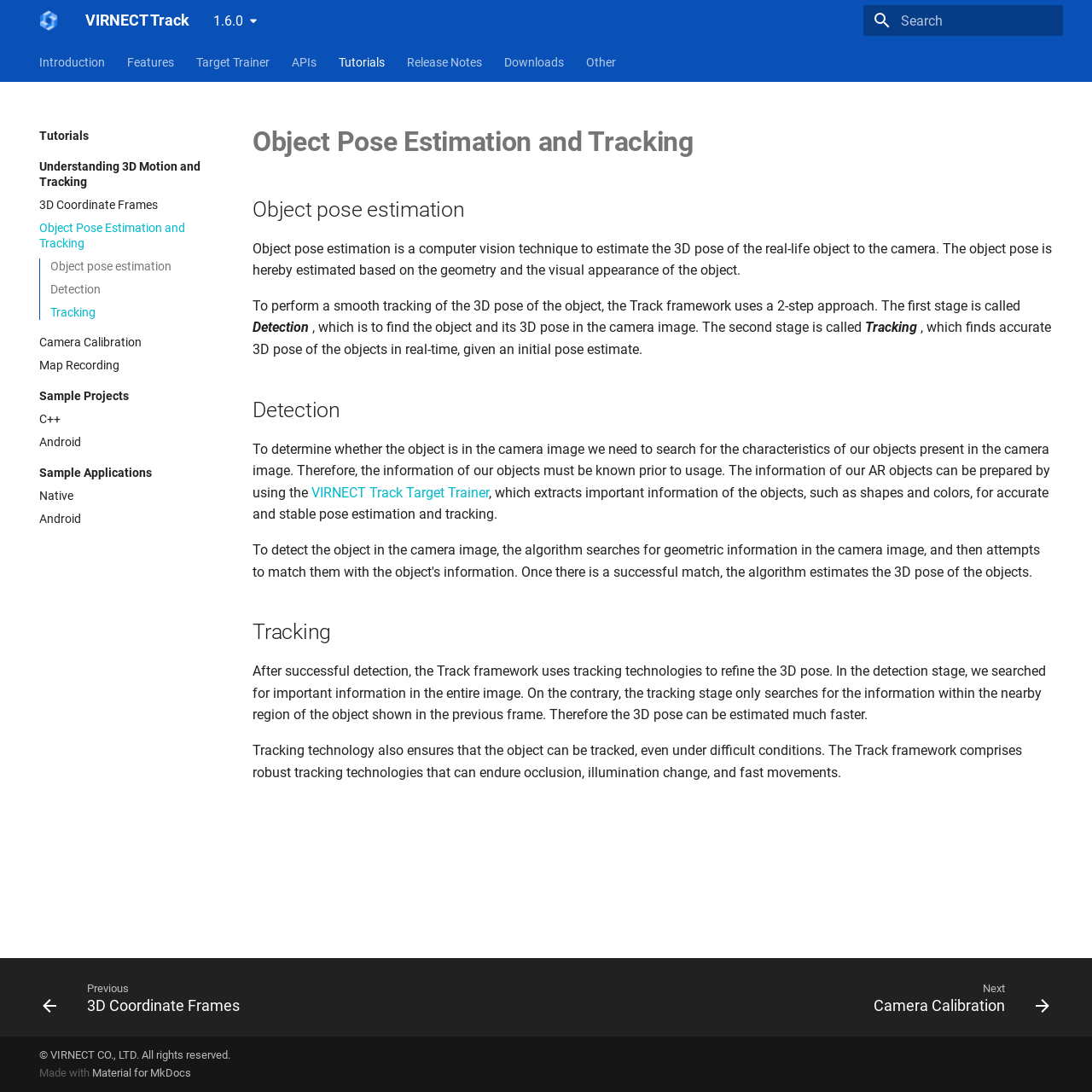Answer the following inquiry with a single word or phrase:
What is the text of the first link in the header?

VIRNECT Track